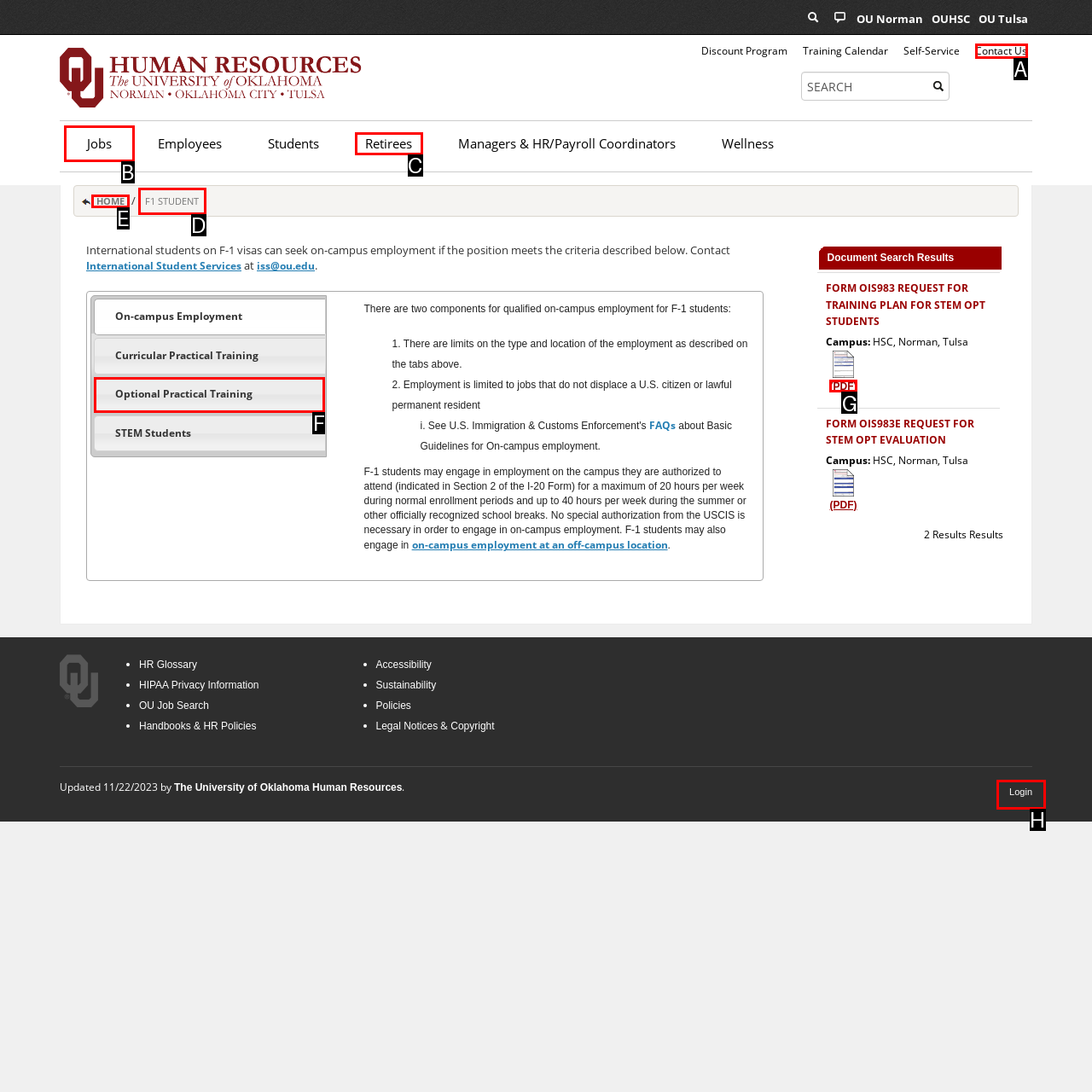Tell me which one HTML element I should click to complete the following task: click on the 'Jobs' menu Answer with the option's letter from the given choices directly.

B